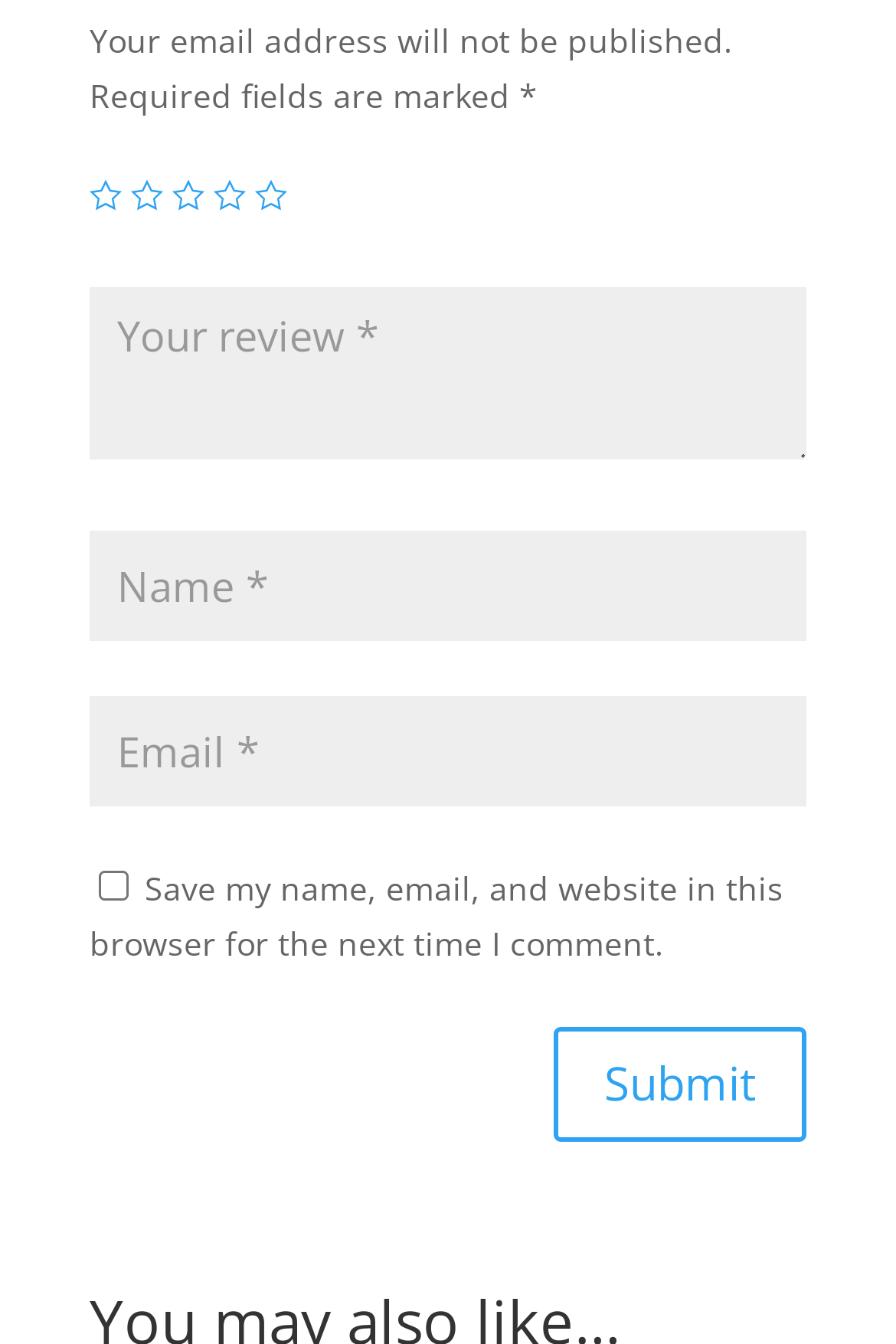Provide the bounding box coordinates of the UI element this sentence describes: "2".

[0.146, 0.133, 0.182, 0.156]